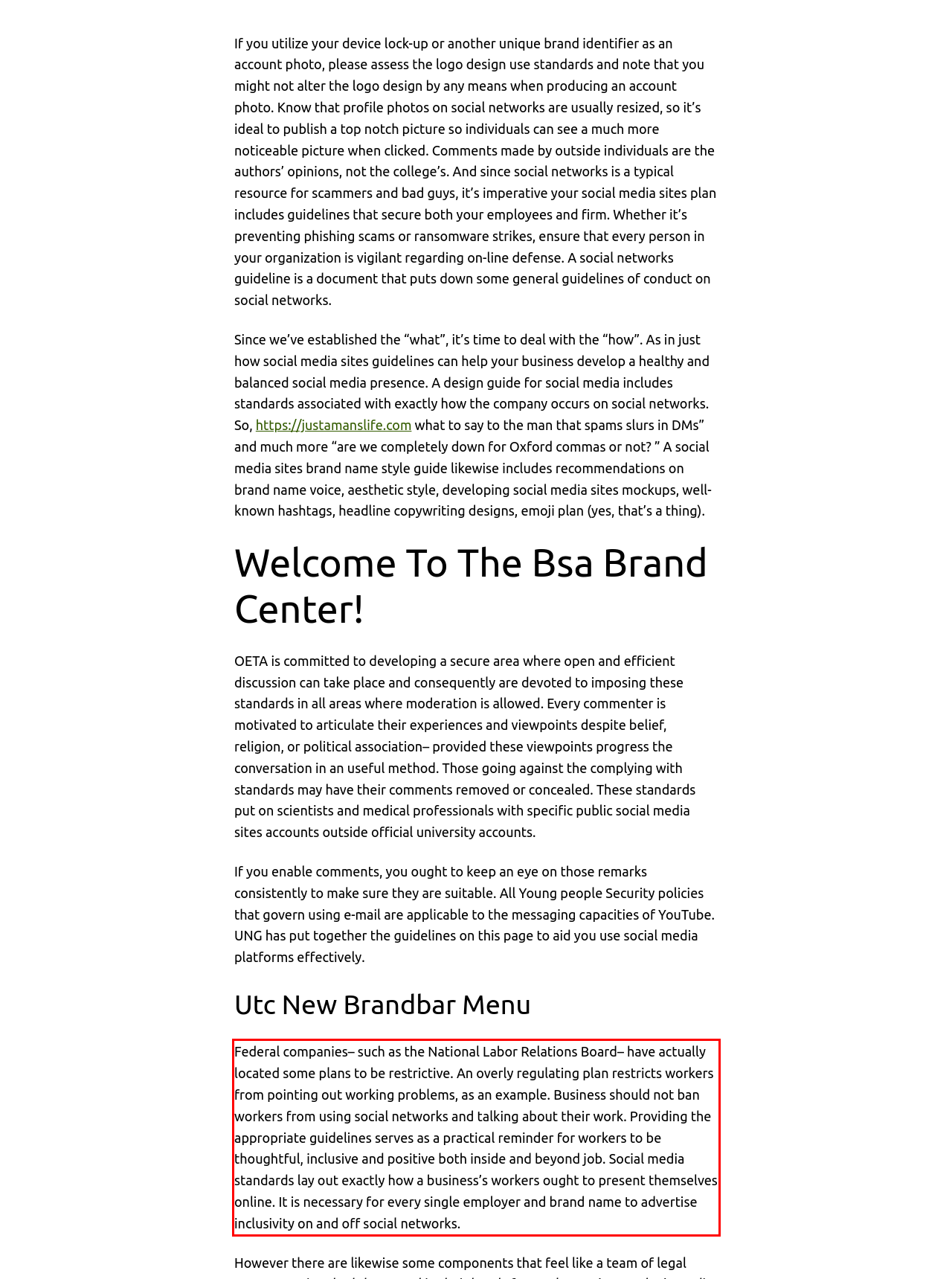The screenshot you have been given contains a UI element surrounded by a red rectangle. Use OCR to read and extract the text inside this red rectangle.

Federal companies– such as the National Labor Relations Board– have actually located some plans to be restrictive. An overly regulating plan restricts workers from pointing out working problems, as an example. Business should not ban workers from using social networks and talking about their work. Providing the appropriate guidelines serves as a practical reminder for workers to be thoughtful, inclusive and positive both inside and beyond job. Social media standards lay out exactly how a business’s workers ought to present themselves online. It is necessary for every single employer and brand name to advertise inclusivity on and off social networks.